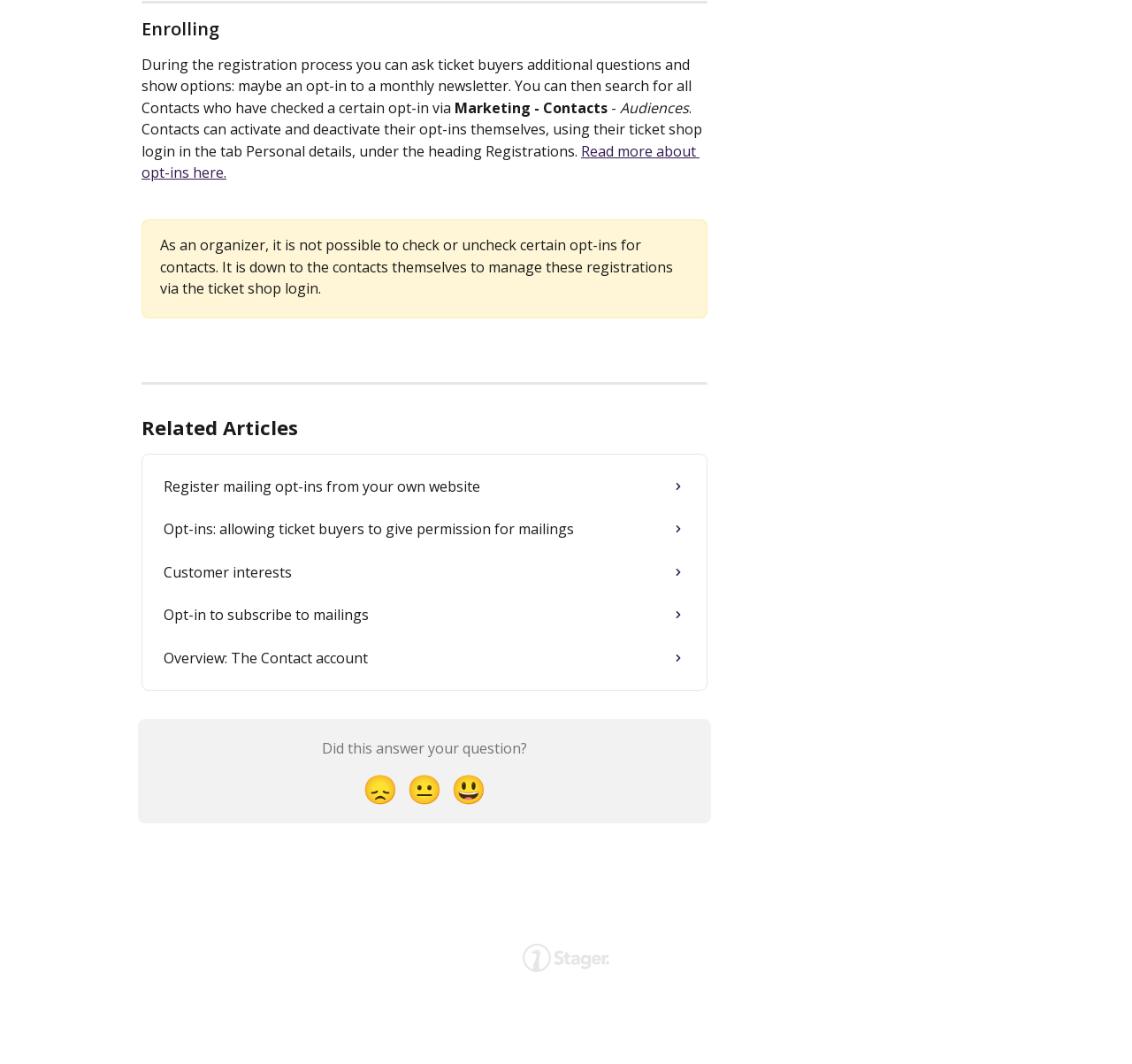Give a one-word or one-phrase response to the question: 
What is the purpose of opt-ins in the registration process?

To ask ticket buyers additional questions